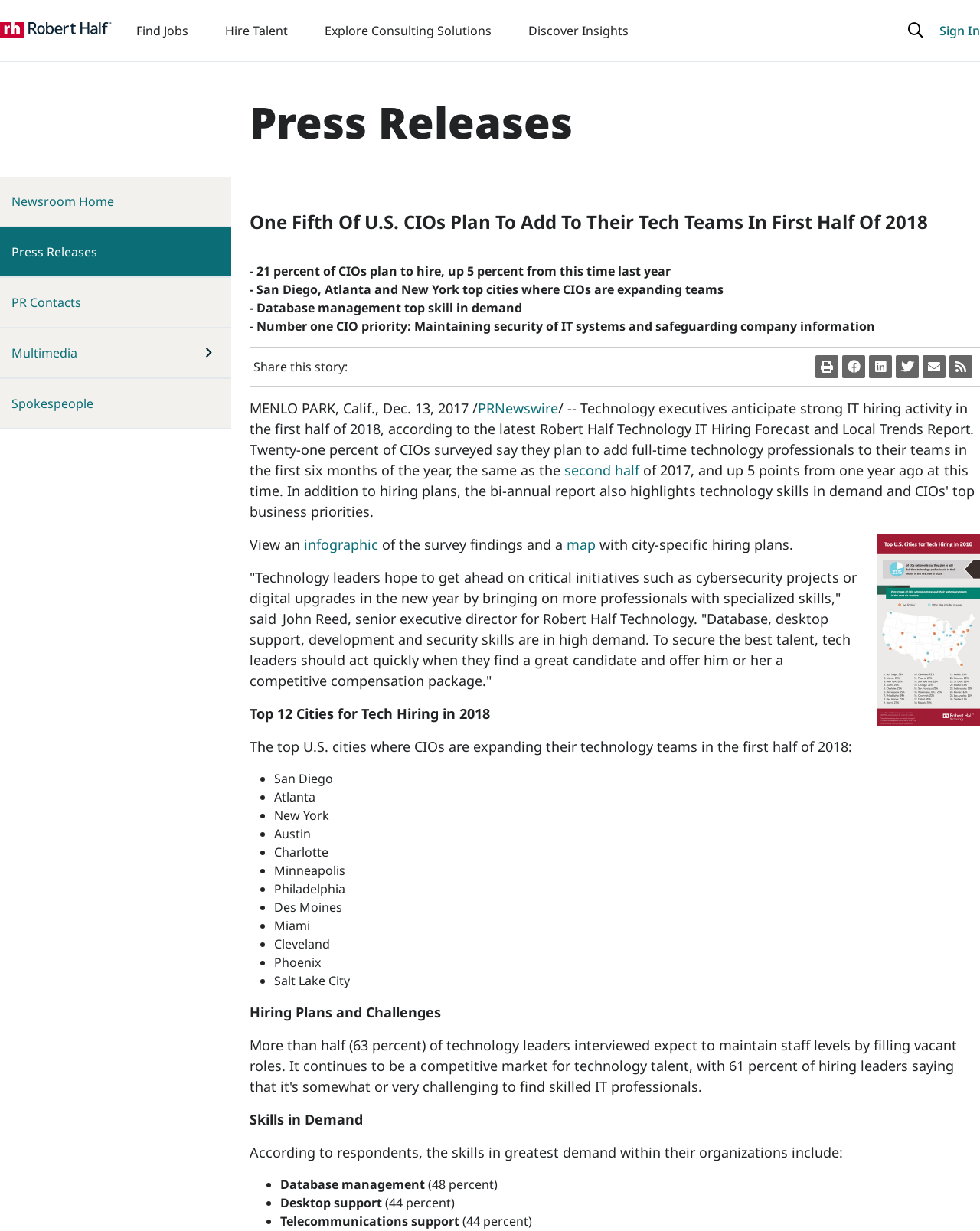Please determine the bounding box coordinates of the clickable area required to carry out the following instruction: "Sign In". The coordinates must be four float numbers between 0 and 1, represented as [left, top, right, bottom].

[0.959, 0.02, 1.0, 0.03]